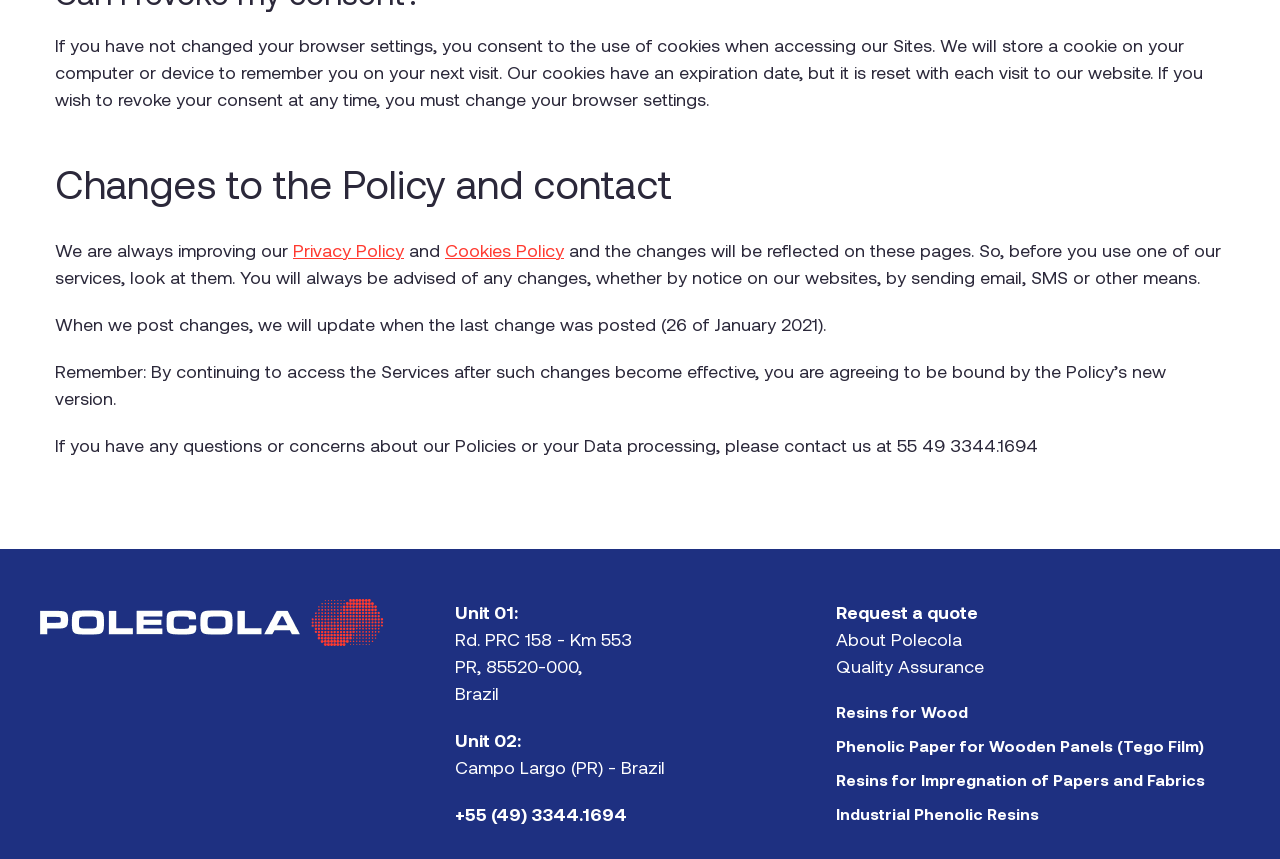Using the description: "Request a quote", determine the UI element's bounding box coordinates. Ensure the coordinates are in the format of four float numbers between 0 and 1, i.e., [left, top, right, bottom].

[0.653, 0.699, 0.764, 0.725]